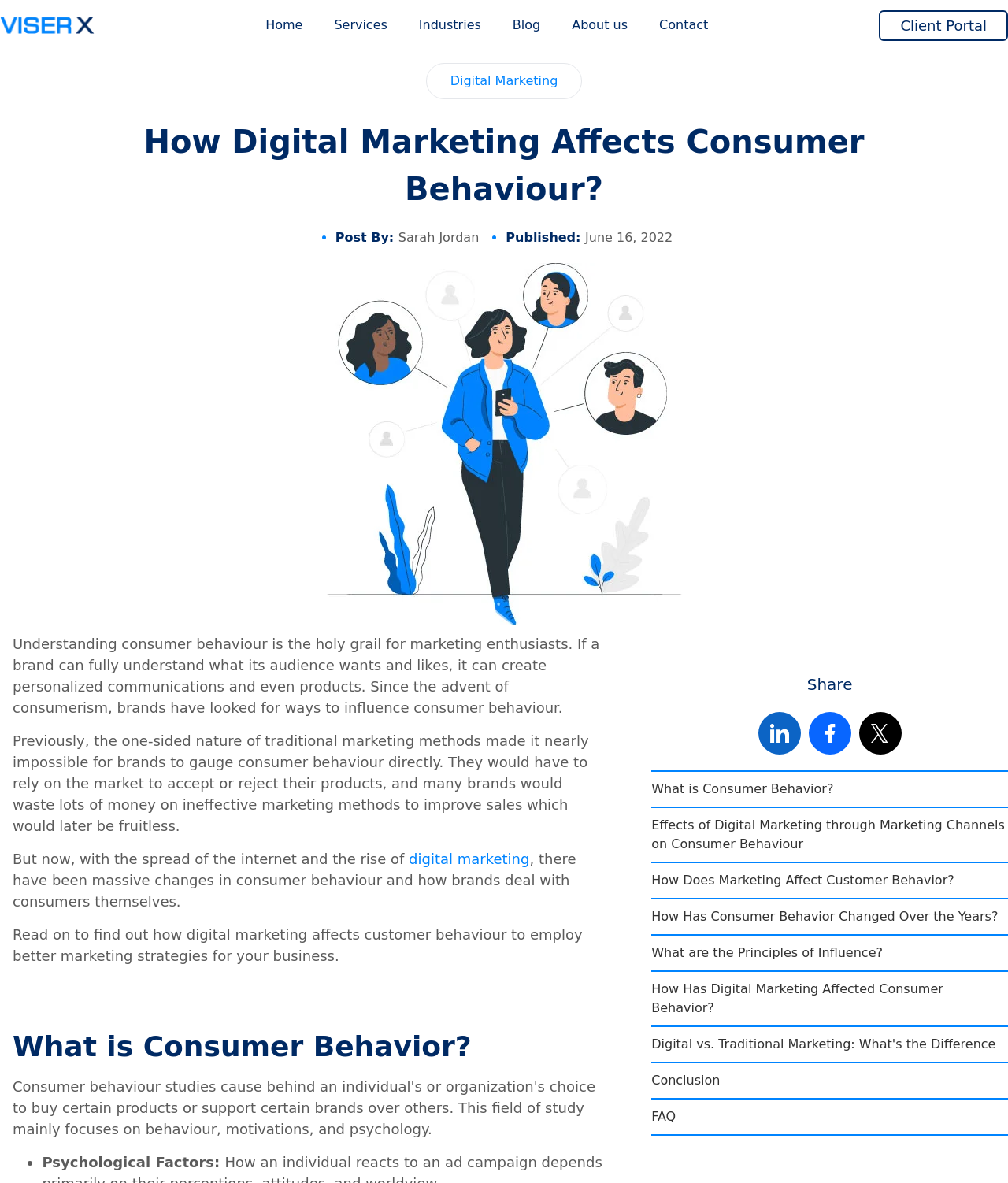Please indicate the bounding box coordinates of the element's region to be clicked to achieve the instruction: "Read the blog post". Provide the coordinates as four float numbers between 0 and 1, i.e., [left, top, right, bottom].

[0.012, 0.537, 0.595, 0.605]